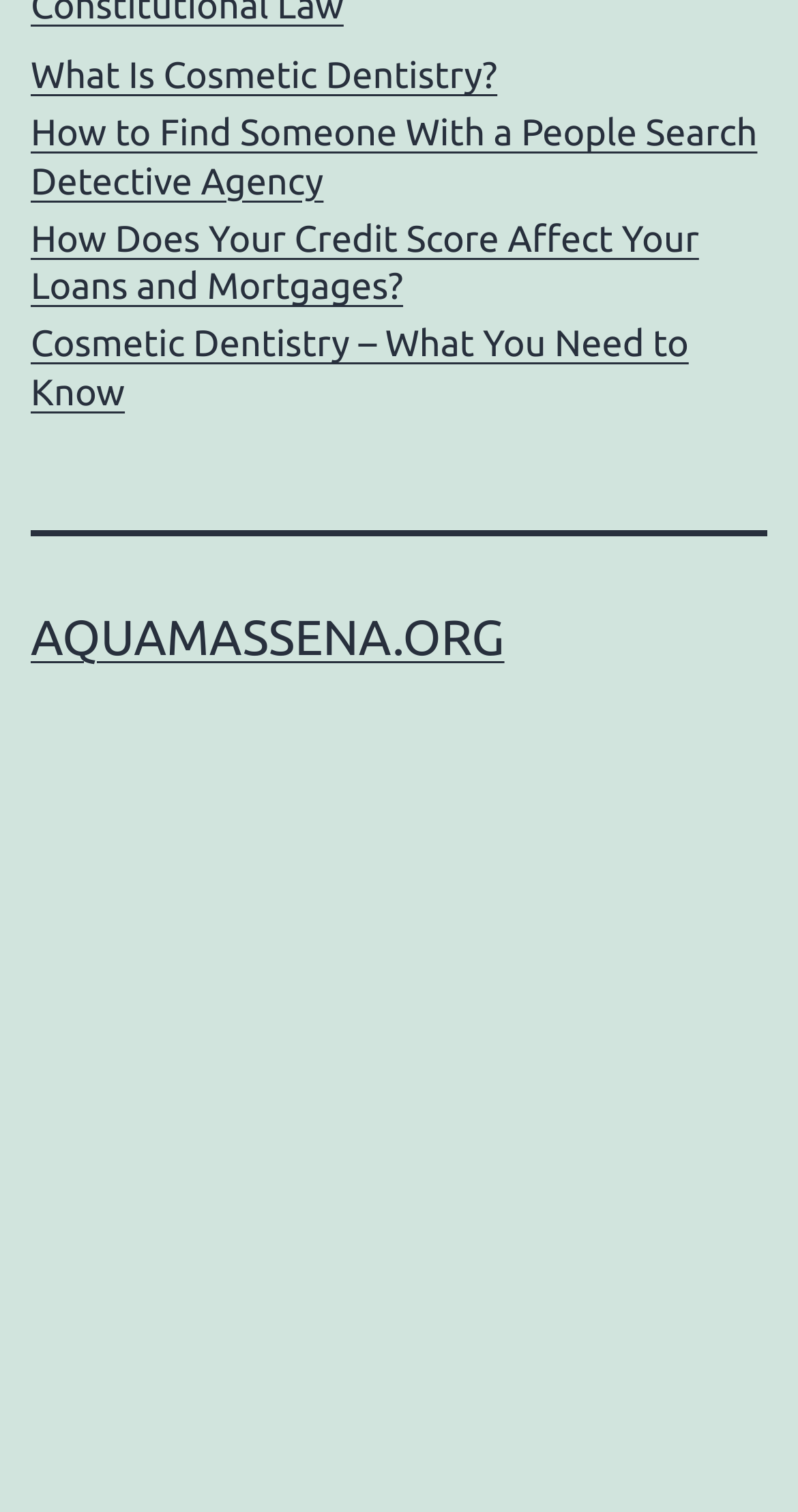How many links are present under 'Recent Posts'?
Look at the image and answer the question with a single word or phrase.

5